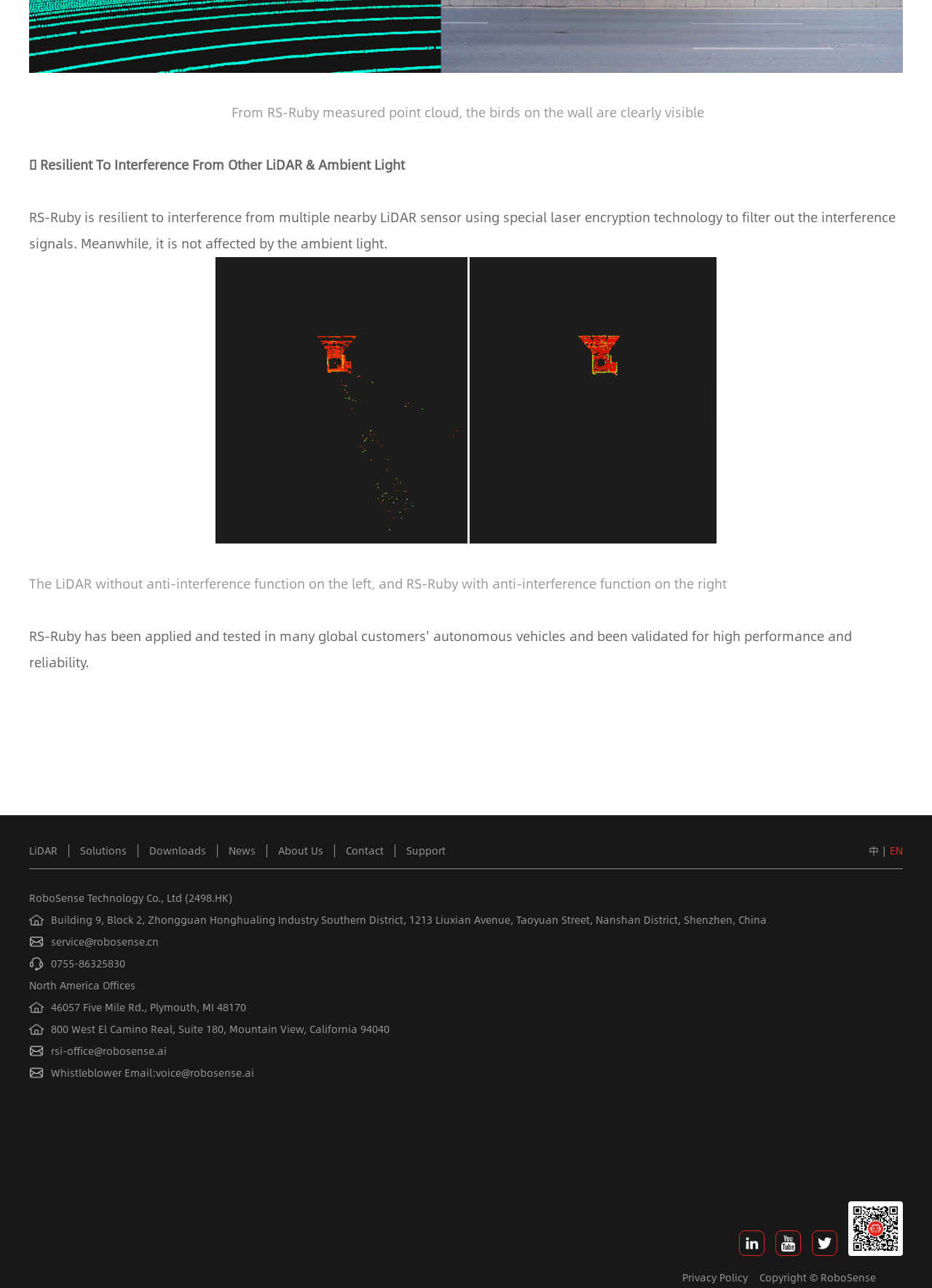Please give a concise answer to this question using a single word or phrase: 
What is the purpose of RS-Ruby?

Resilient to interference